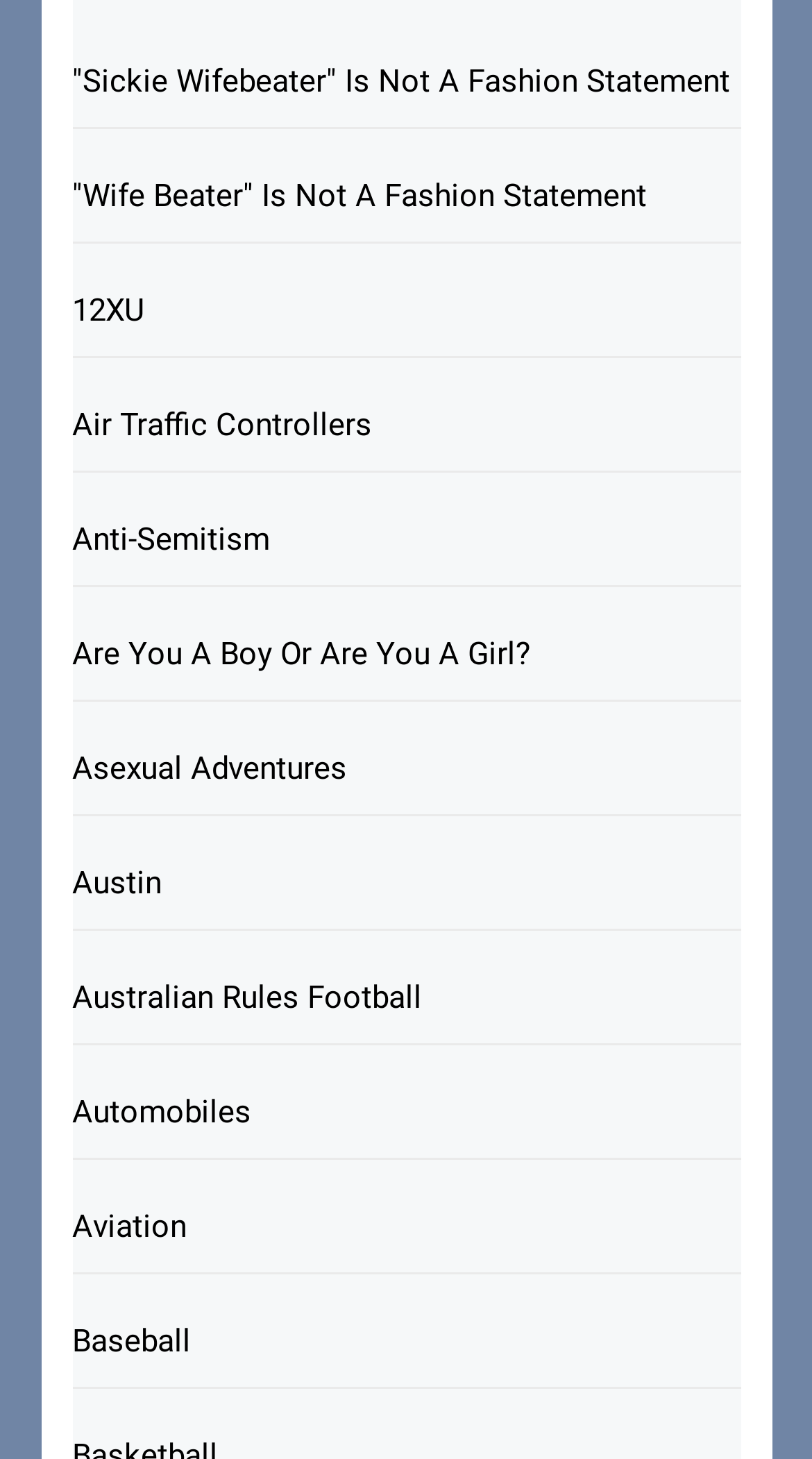Provide your answer to the question using just one word or phrase: What is the first link on the webpage?

Sickie Wifebeater